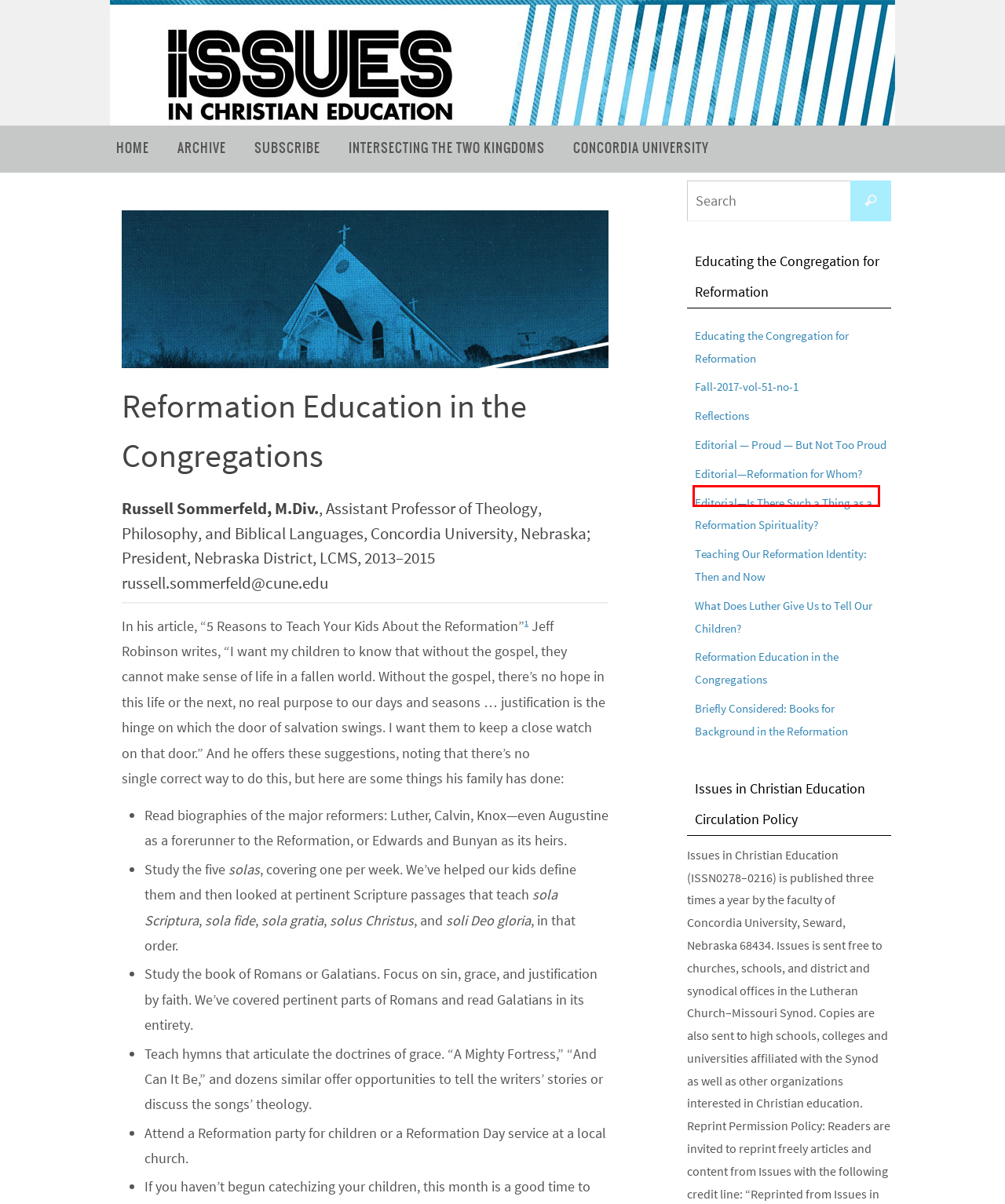Given a screenshot of a webpage with a red bounding box around an element, choose the most appropriate webpage description for the new page displayed after clicking the element within the bounding box. Here are the candidates:
A. Subscribe – Issues in Christian Education
B. What Does Luther Give Us to Tell Our Children? – Issues in Christian Education
C. Fall-2017-vol-51-no-1 – Issues in Christian Education
D. Editorial — Proud — But Not Too Proud – Issues in Christian Education
E. Editorial—Reformation for Whom? – Issues in Christian Education
F. Issues in Christian Education – A Publication of Concordia University, Seward, Nebraska
G. Intersecting the Two Kingdoms – a think tank for Lutheran higher education
H. Reflections – Issues in Christian Education

E